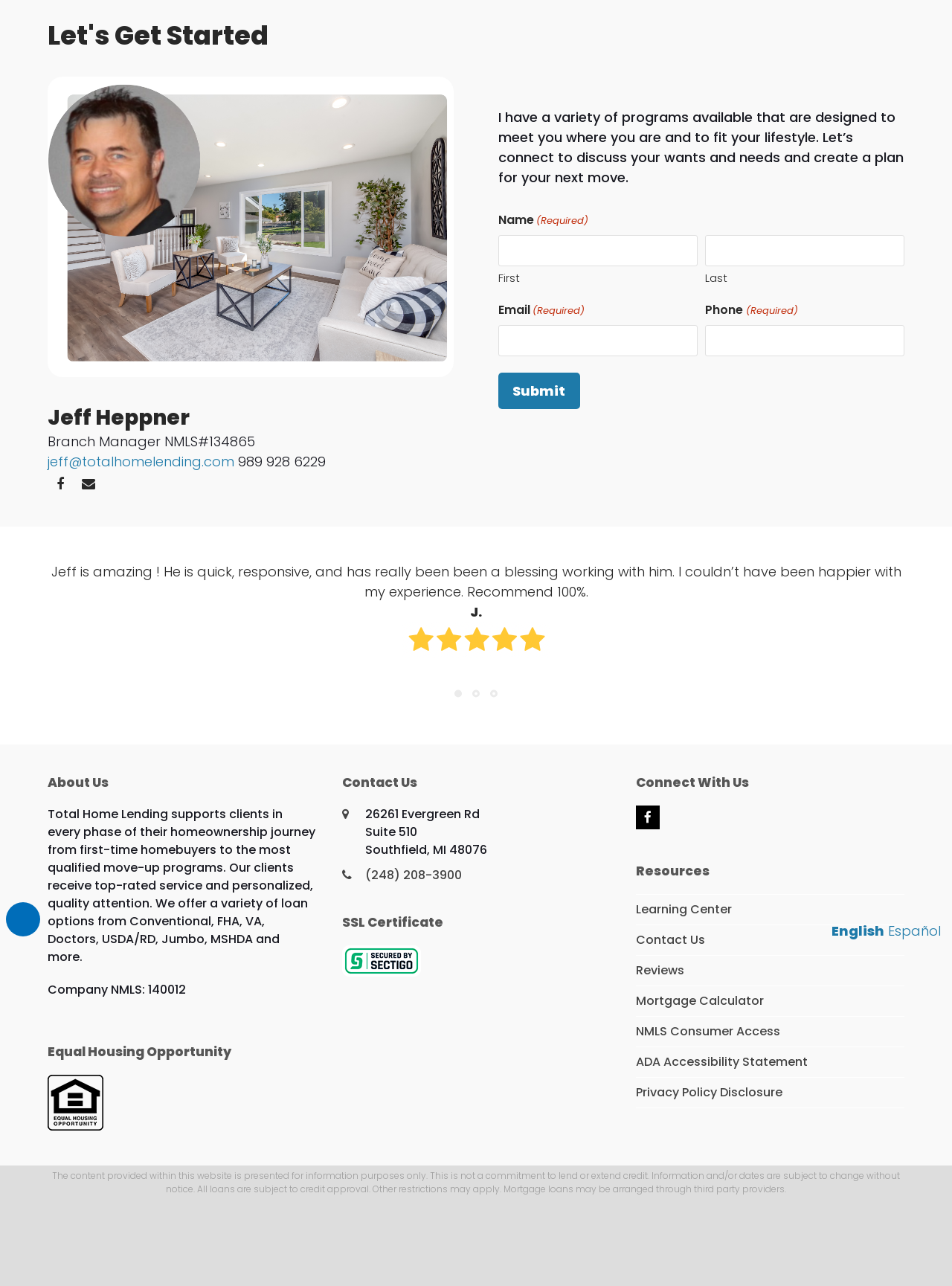Indicate the bounding box coordinates of the element that needs to be clicked to satisfy the following instruction: "Click the 'Facebook' link". The coordinates should be four float numbers between 0 and 1, i.e., [left, top, right, bottom].

[0.05, 0.367, 0.076, 0.386]